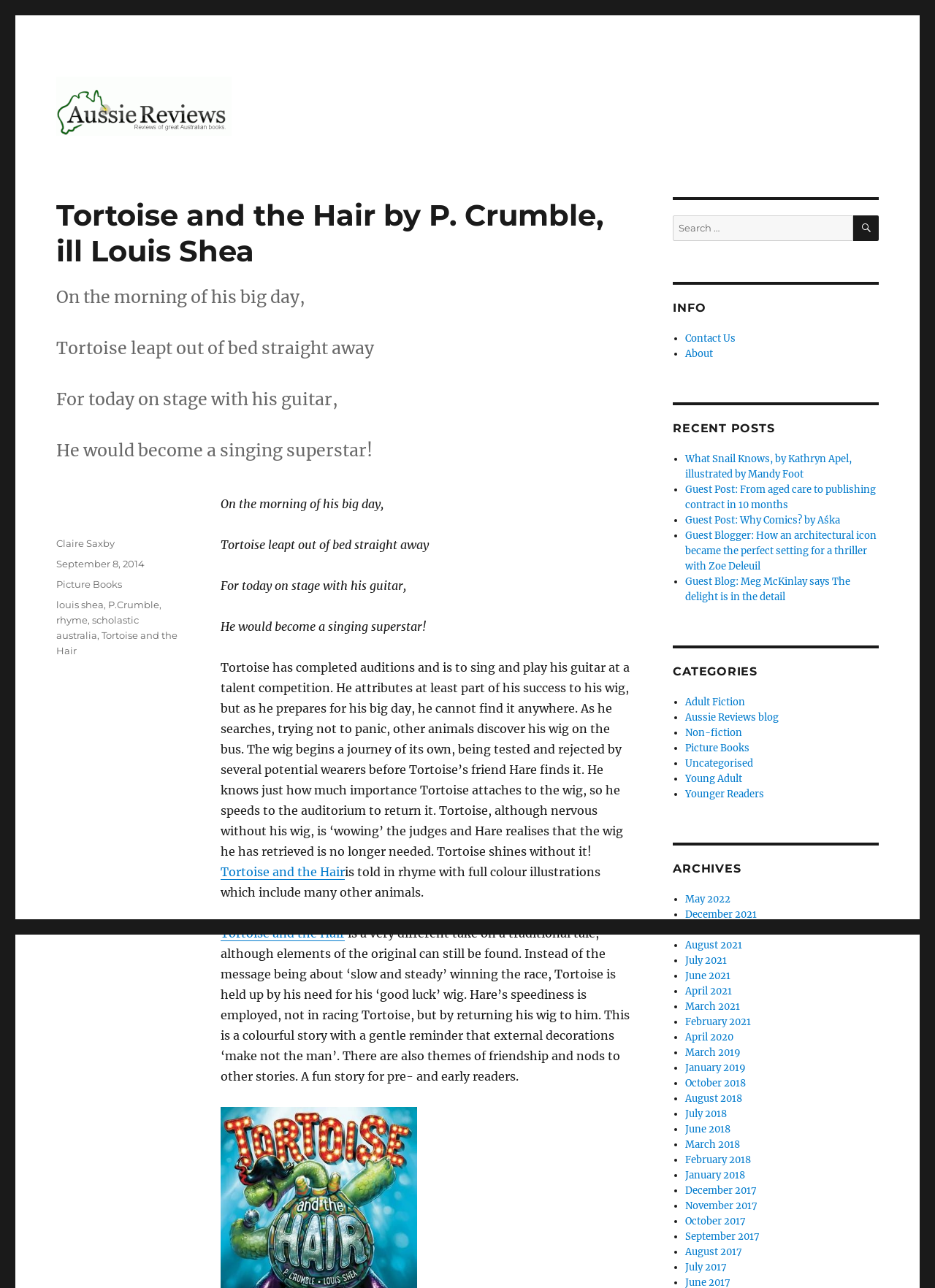Please identify the coordinates of the bounding box that should be clicked to fulfill this instruction: "Explore the archives".

[0.72, 0.668, 0.94, 0.68]